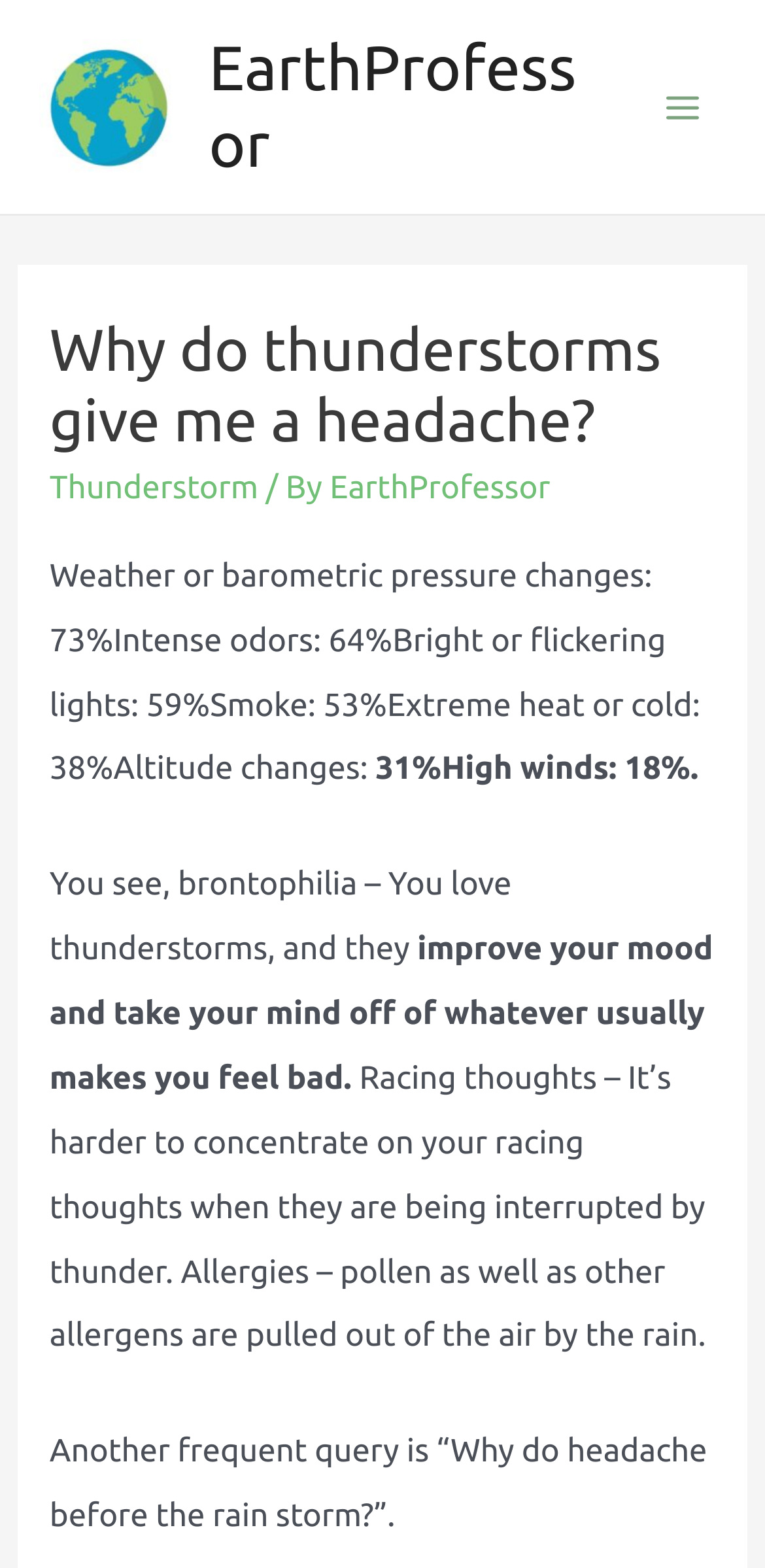Locate and extract the text of the main heading on the webpage.

Why do thunderstorms give me a headache?